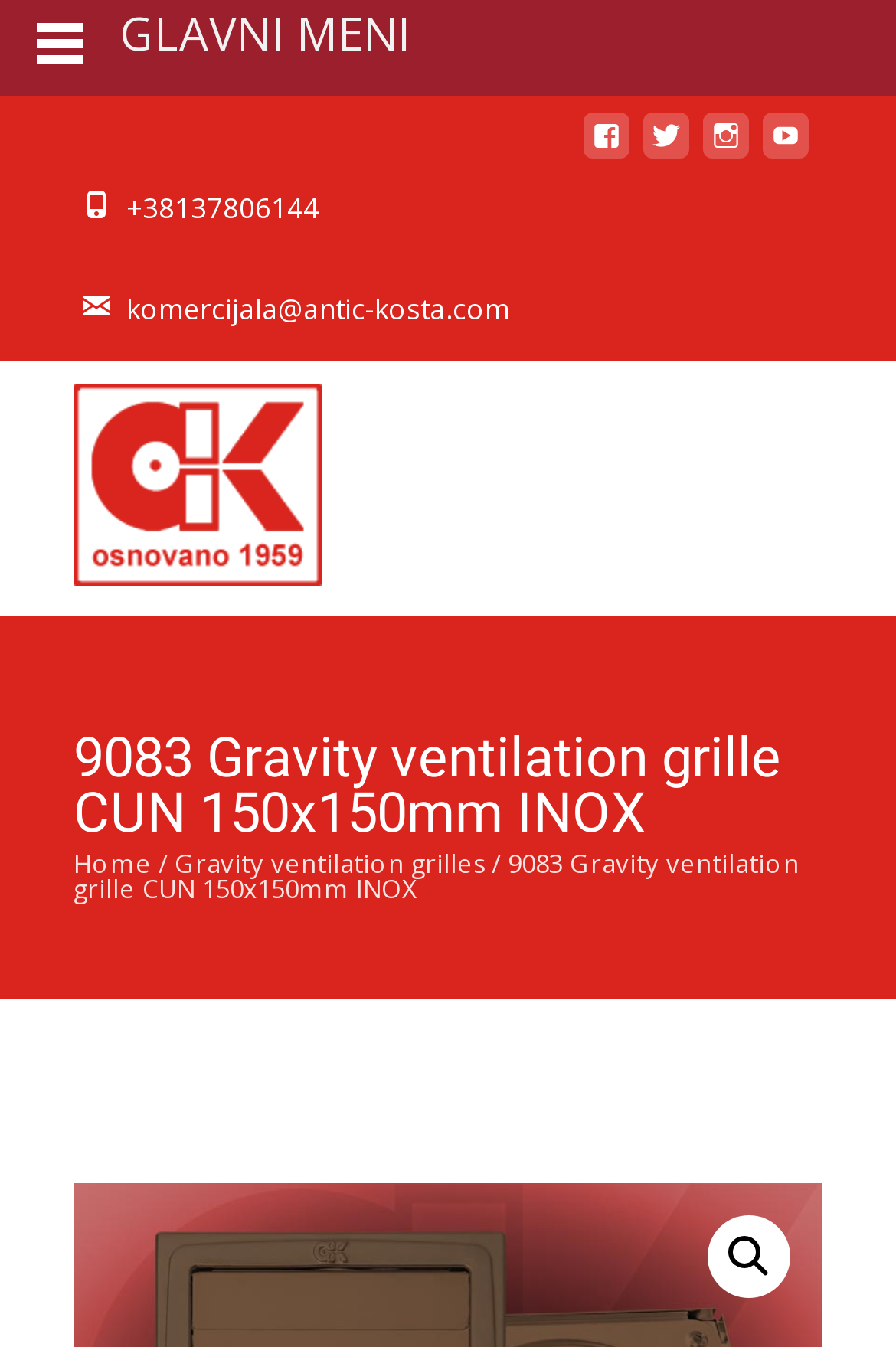Please identify the bounding box coordinates of the clickable area that will fulfill the following instruction: "go to home page". The coordinates should be in the format of four float numbers between 0 and 1, i.e., [left, top, right, bottom].

[0.082, 0.628, 0.169, 0.653]